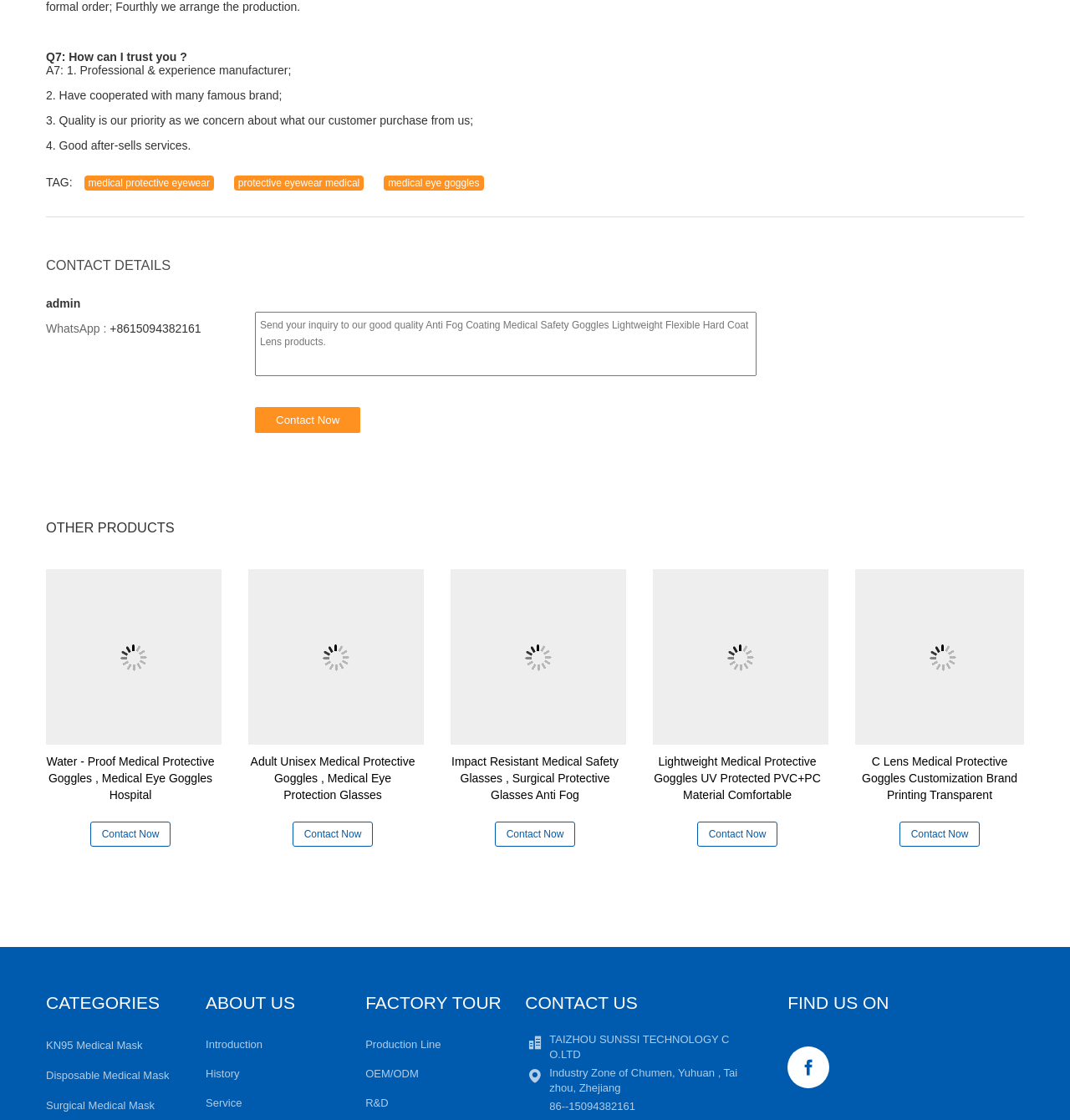Locate the bounding box coordinates of the element that needs to be clicked to carry out the instruction: "Find us on social media". The coordinates should be given as four float numbers ranging from 0 to 1, i.e., [left, top, right, bottom].

[0.736, 0.934, 0.775, 0.972]